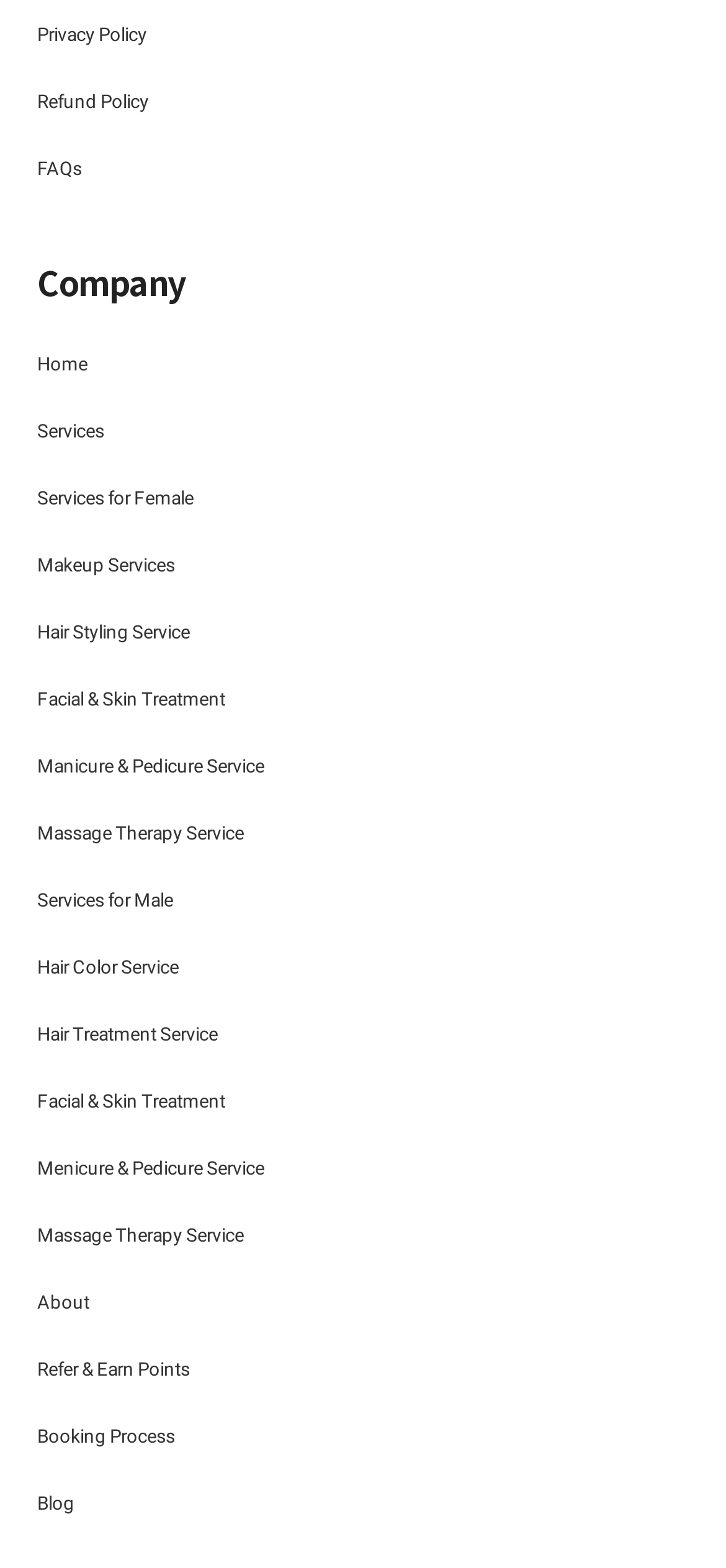Provide a short answer using a single word or phrase for the following question: 
How many services are listed for males?

5